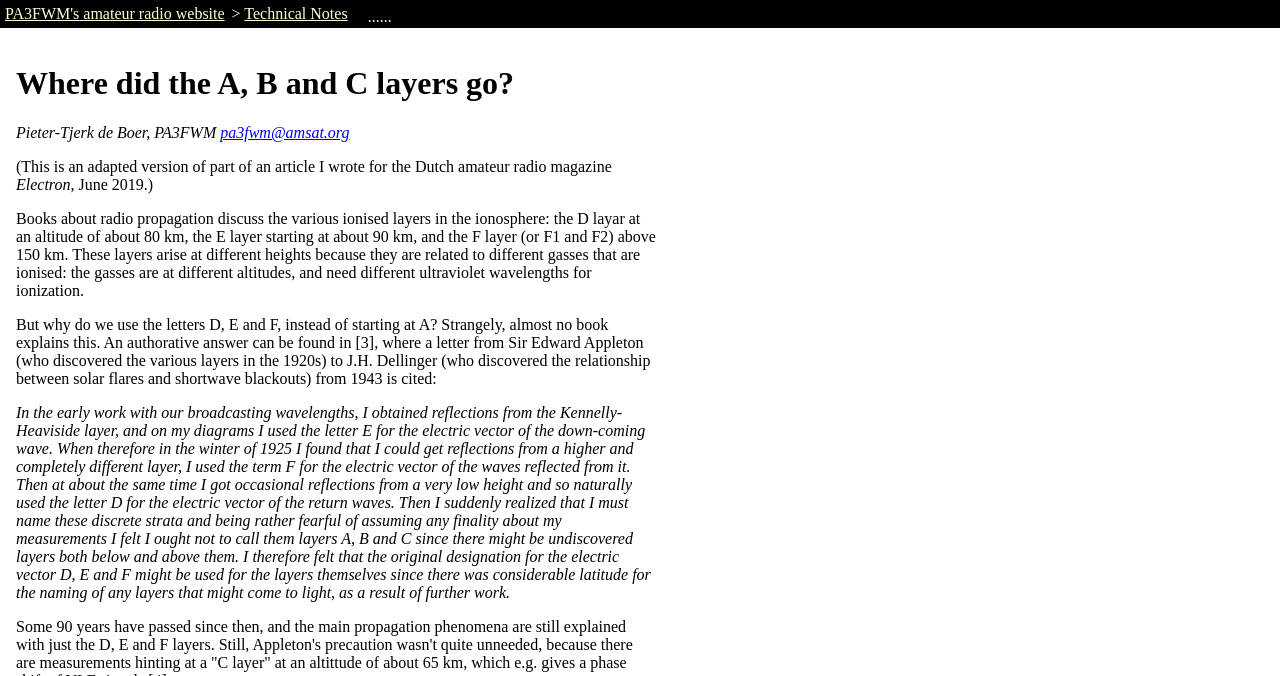Could you locate the bounding box coordinates for the section that should be clicked to accomplish this task: "Learn about Single-sideband FM".

[0.289, 0.053, 0.391, 0.078]